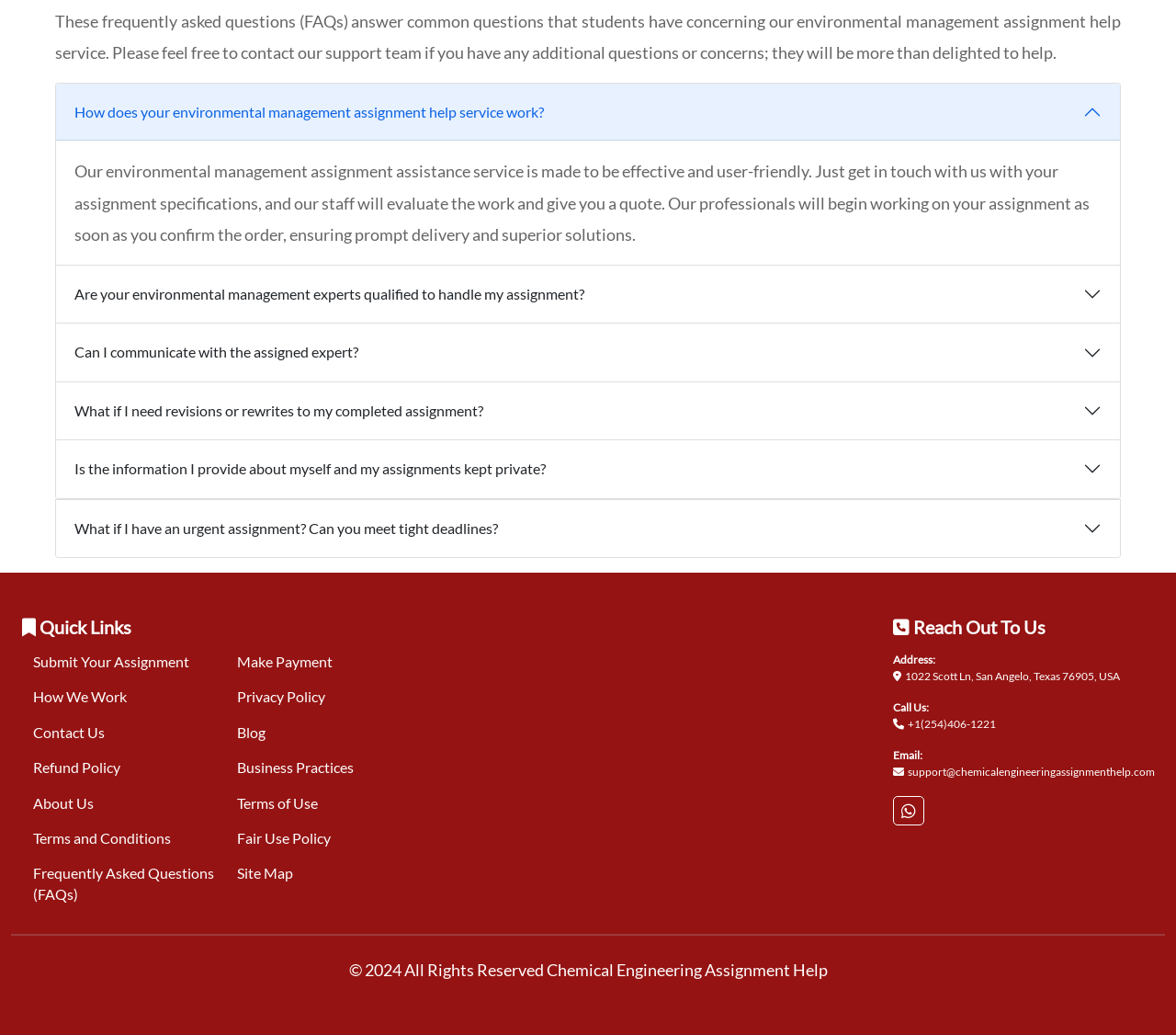Locate the UI element described by Submit Your Assignment and provide its bounding box coordinates. Use the format (top-left x, top-left y, bottom-right x, bottom-right y) with all values as floating point numbers between 0 and 1.

[0.028, 0.631, 0.161, 0.647]